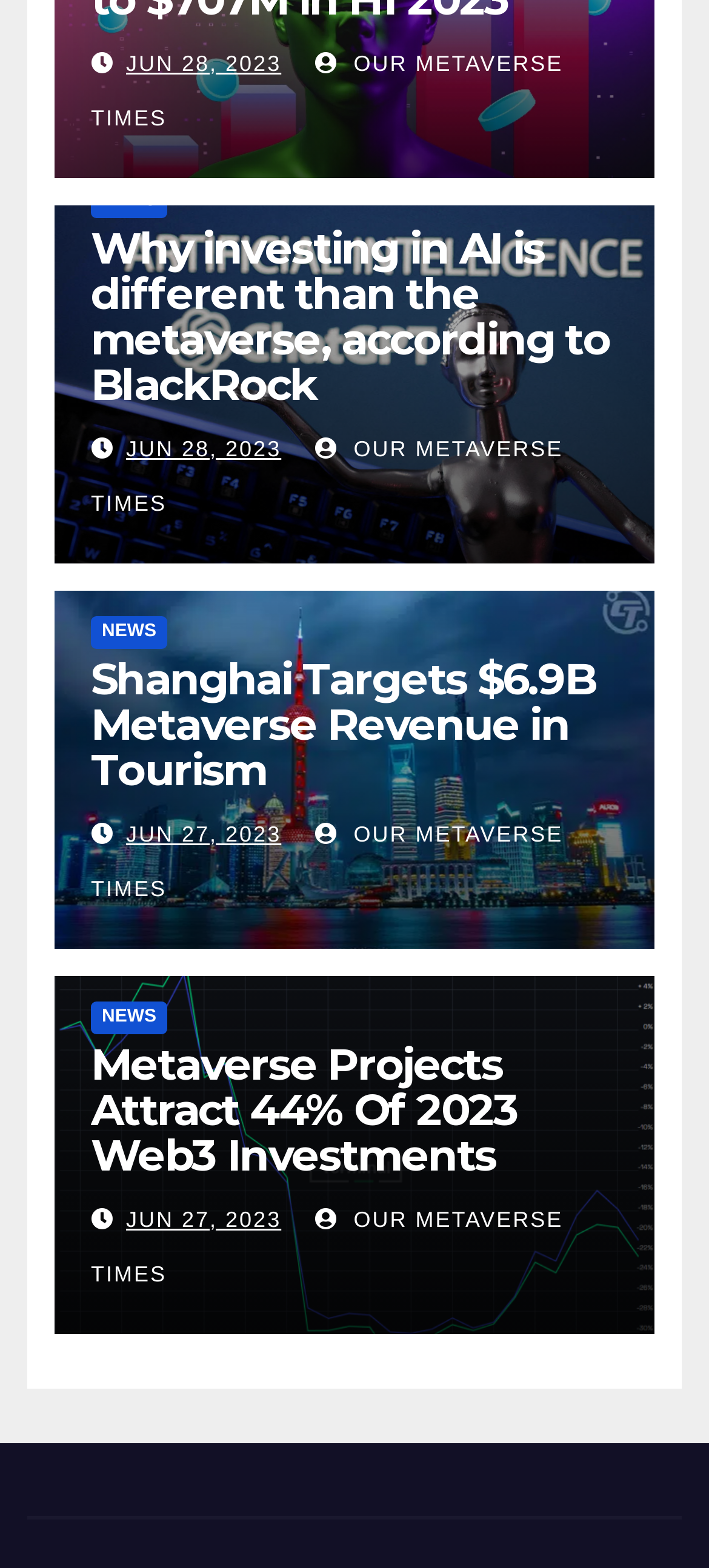Please provide a one-word or phrase answer to the question: 
What is the topic of the news articles?

Metaverse